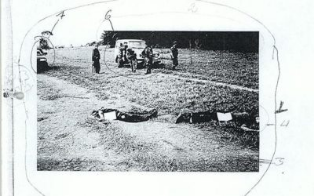Create a detailed narrative that captures the essence of the image.

The image depicts a somber scene on a rural road, where a group of individuals, likely law enforcement or military personnel, appear to be gathered around several bodies lying on the ground. The stark black-and-white photograph conveys a sense of gravity, reflecting the aftermath of violence or a potential crime scene. Beside the bodies, there are several signs or markers, perhaps indicating the identification of the deceased or points of evidence. This image relates to discussions surrounding human rights violations and extrajudicial executions in Colombia, underscoring the importance of thorough investigations and accountability, as highlighted in the accompanying reports by FIDH and CCEEU concerning the failures of current judicial processes. The context suggests an urgent call for justice and proper documentation of such tragic events.